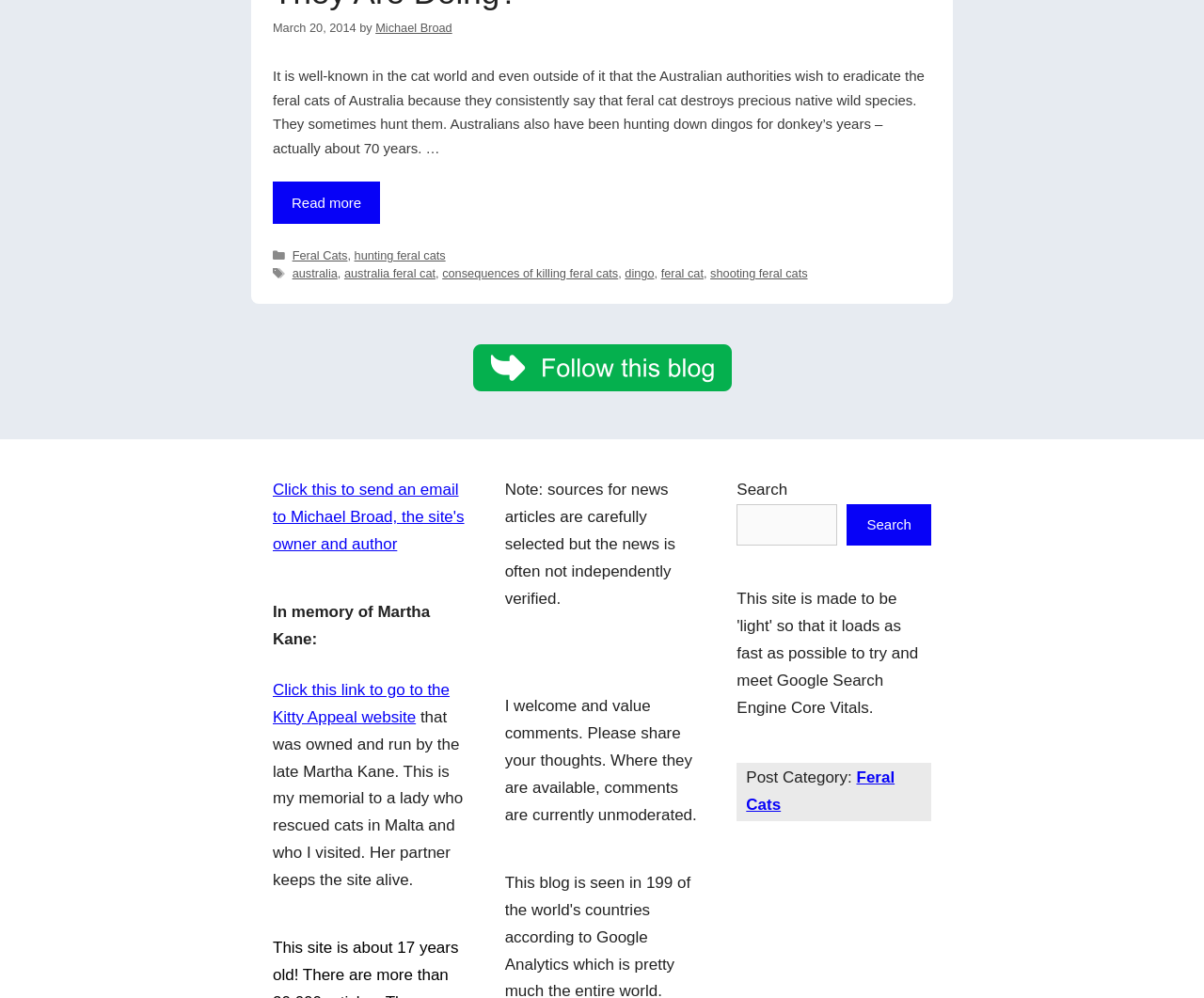Find the bounding box coordinates for the element described here: "shooting feral cats".

[0.59, 0.267, 0.671, 0.281]